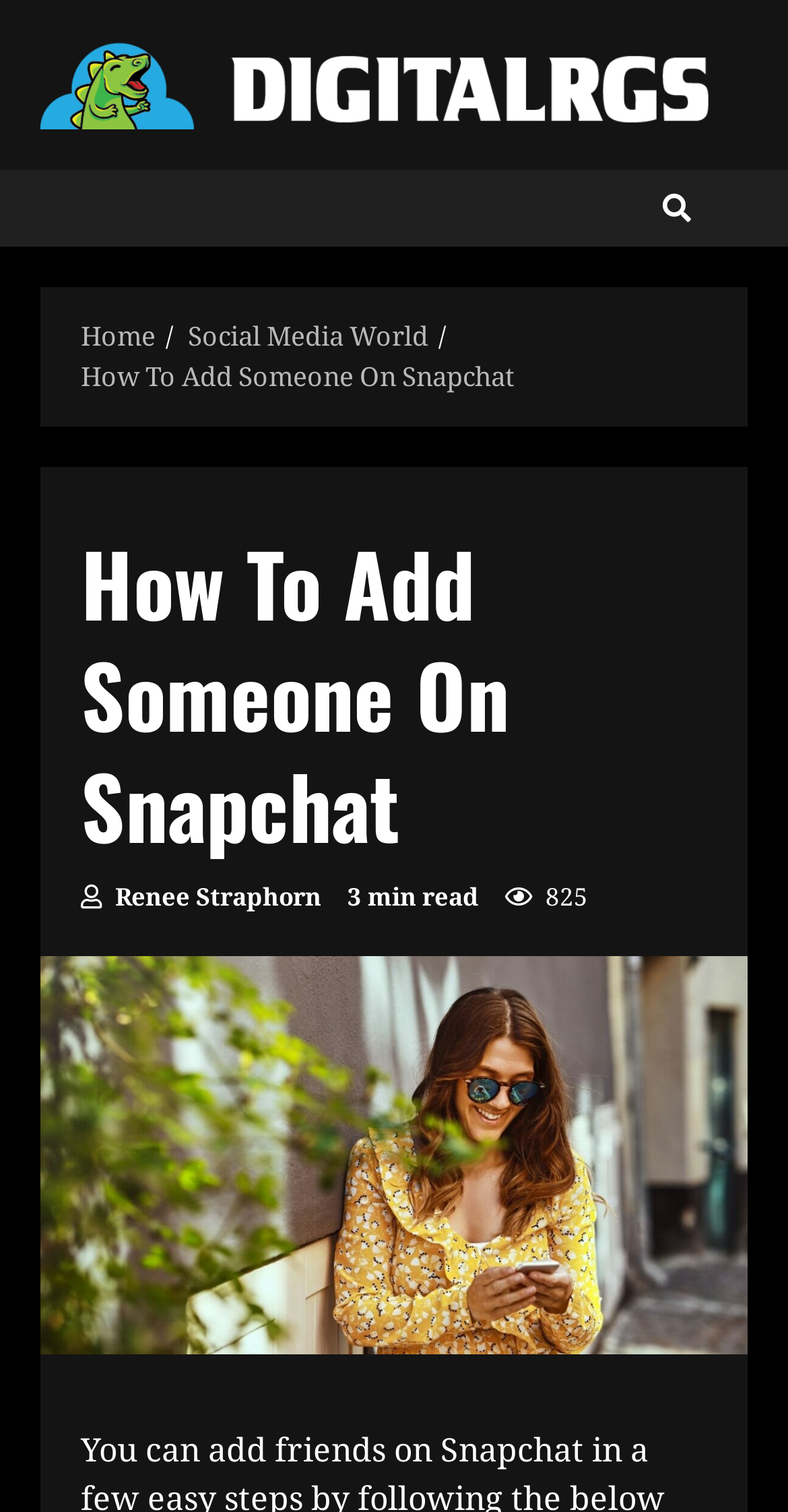How long does it take to read the article?
Please provide a comprehensive answer based on the details in the screenshot.

The article takes 3 minutes to read, as indicated by the text '3 min read' below the heading.